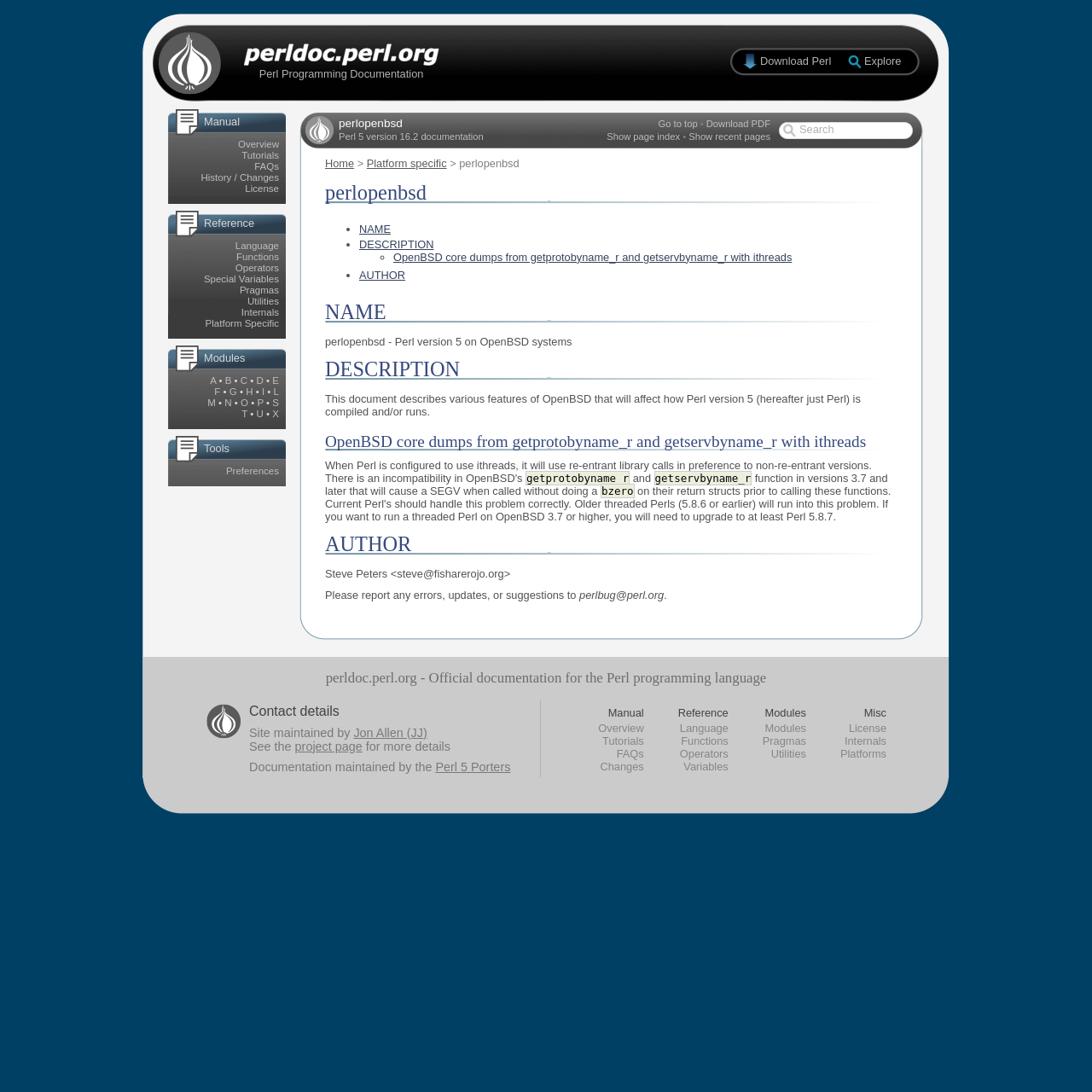What is the name of the Perl documentation?
Provide a detailed and extensive answer to the question.

The name of the Perl documentation can be found in the heading element with the text 'perlopenbsd' which is located at the top of the webpage.